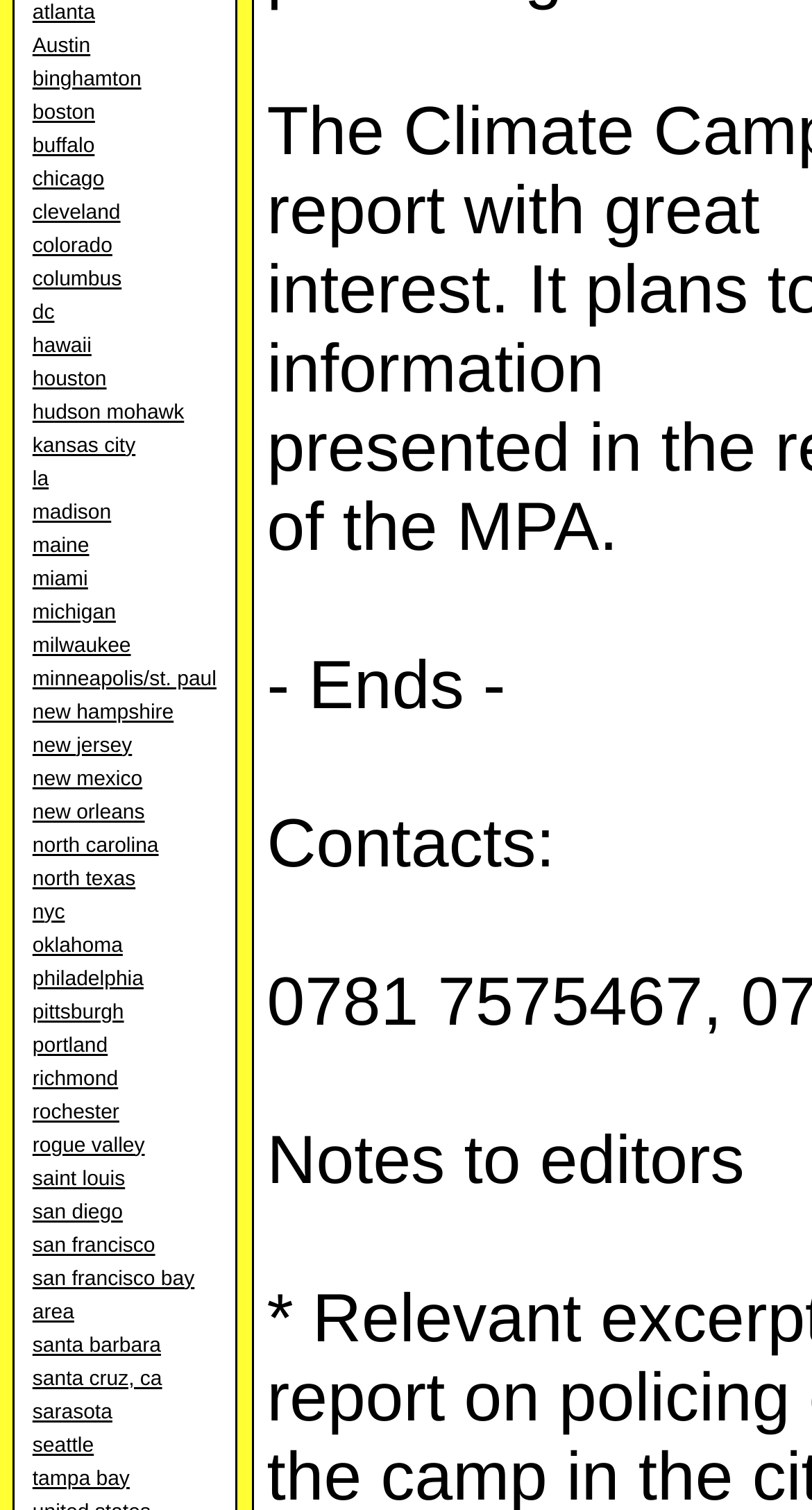Please reply with a single word or brief phrase to the question: 
What is the text of the second static text element?

Contacts: